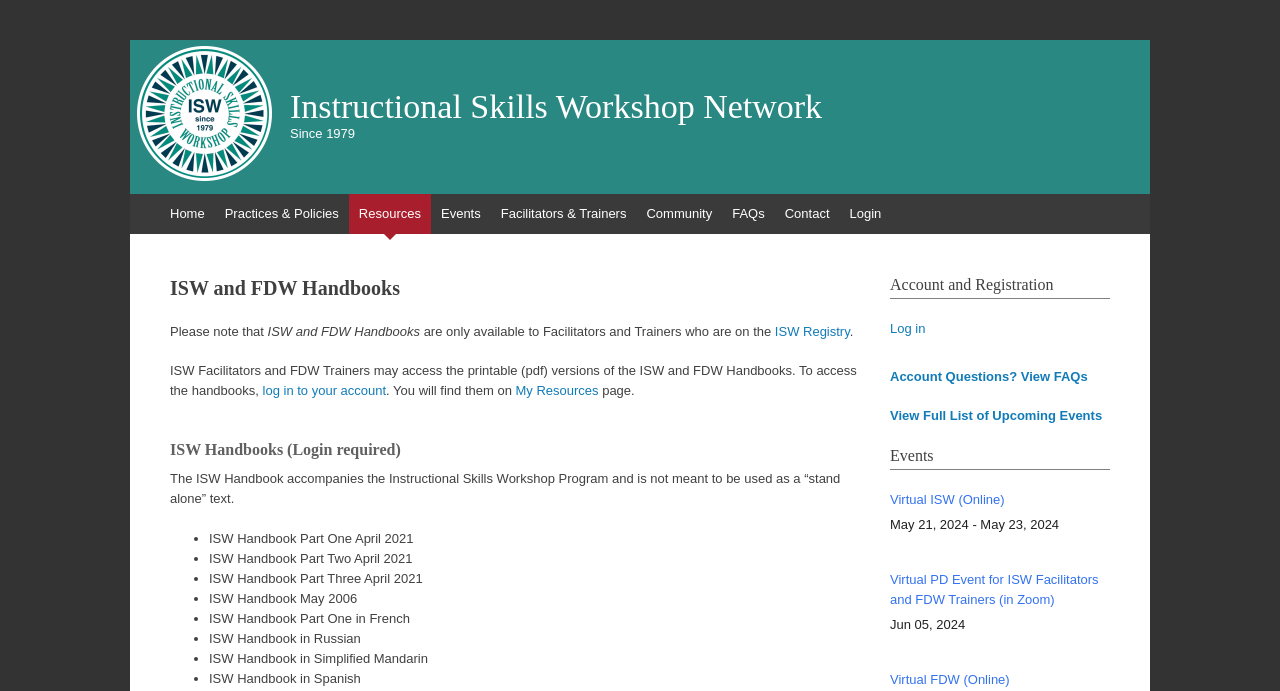Please identify the bounding box coordinates of the clickable element to fulfill the following instruction: "Click on the 'Home' link". The coordinates should be four float numbers between 0 and 1, i.e., [left, top, right, bottom].

[0.125, 0.281, 0.168, 0.339]